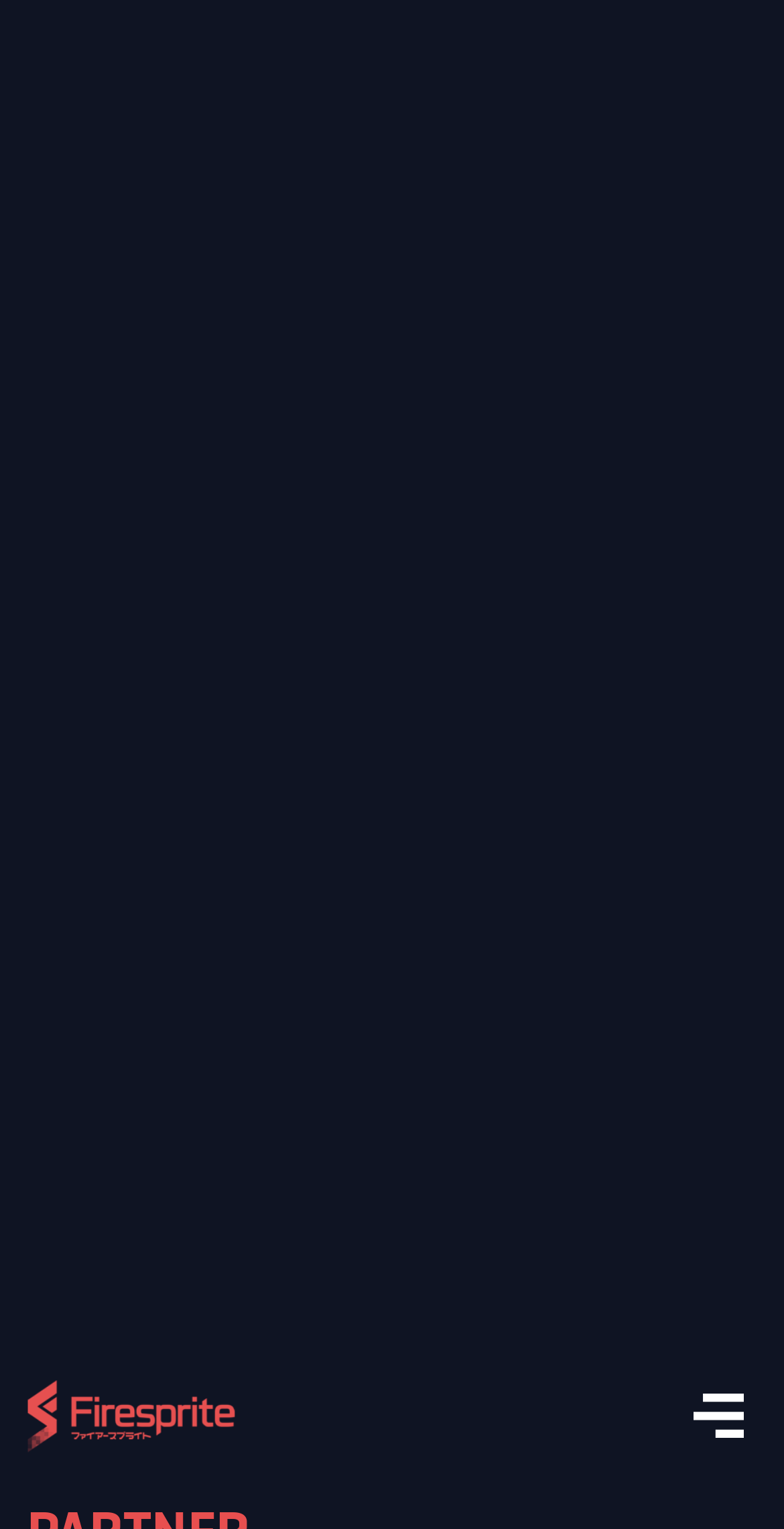Identify the bounding box coordinates for the element you need to click to achieve the following task: "Open the menu". Provide the bounding box coordinates as four float numbers between 0 and 1, in the form [left, top, right, bottom].

[0.885, 0.024, 0.949, 0.057]